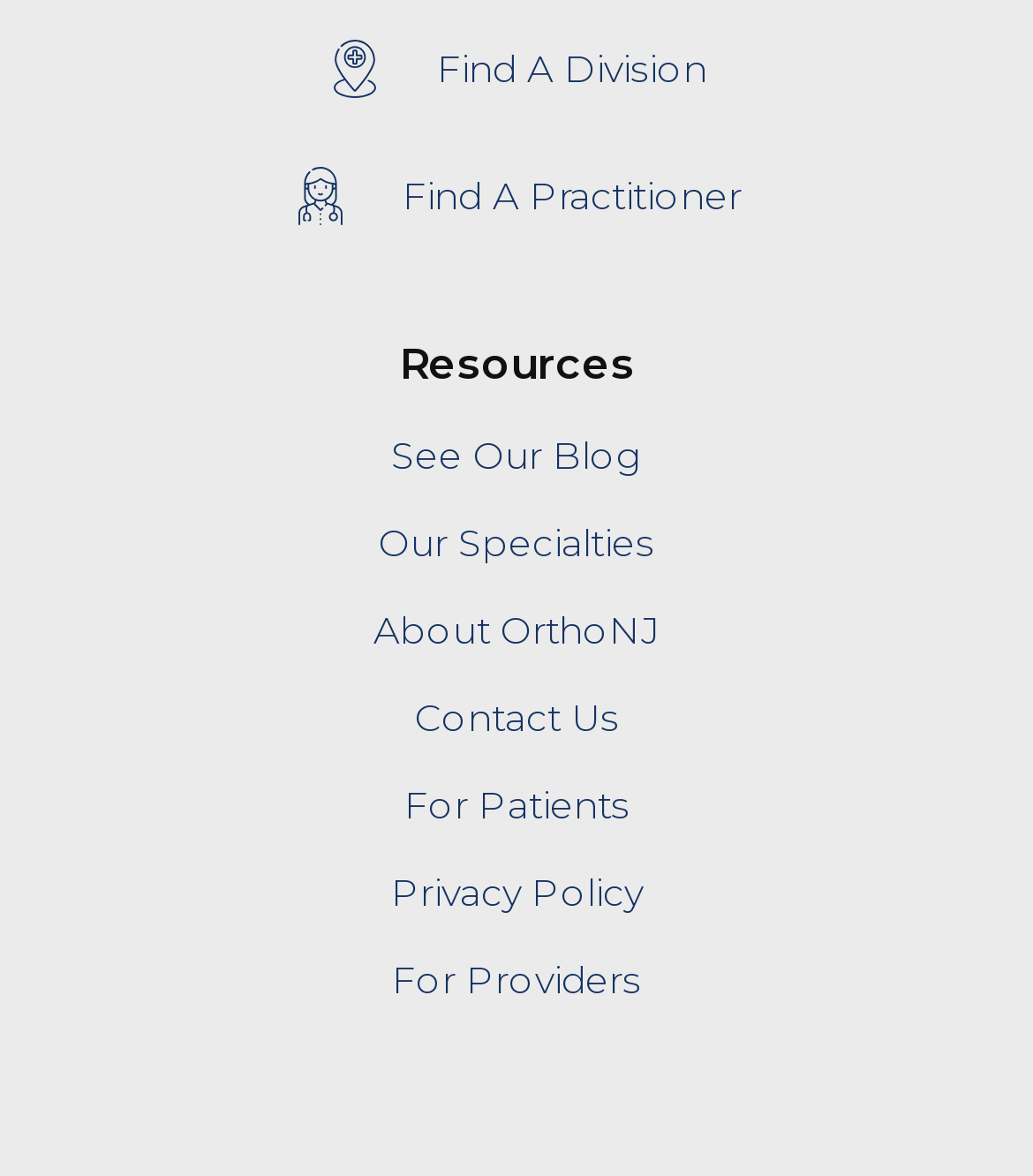Please identify the bounding box coordinates of the clickable area that will allow you to execute the instruction: "Find a practitioner".

[0.282, 0.136, 0.718, 0.199]